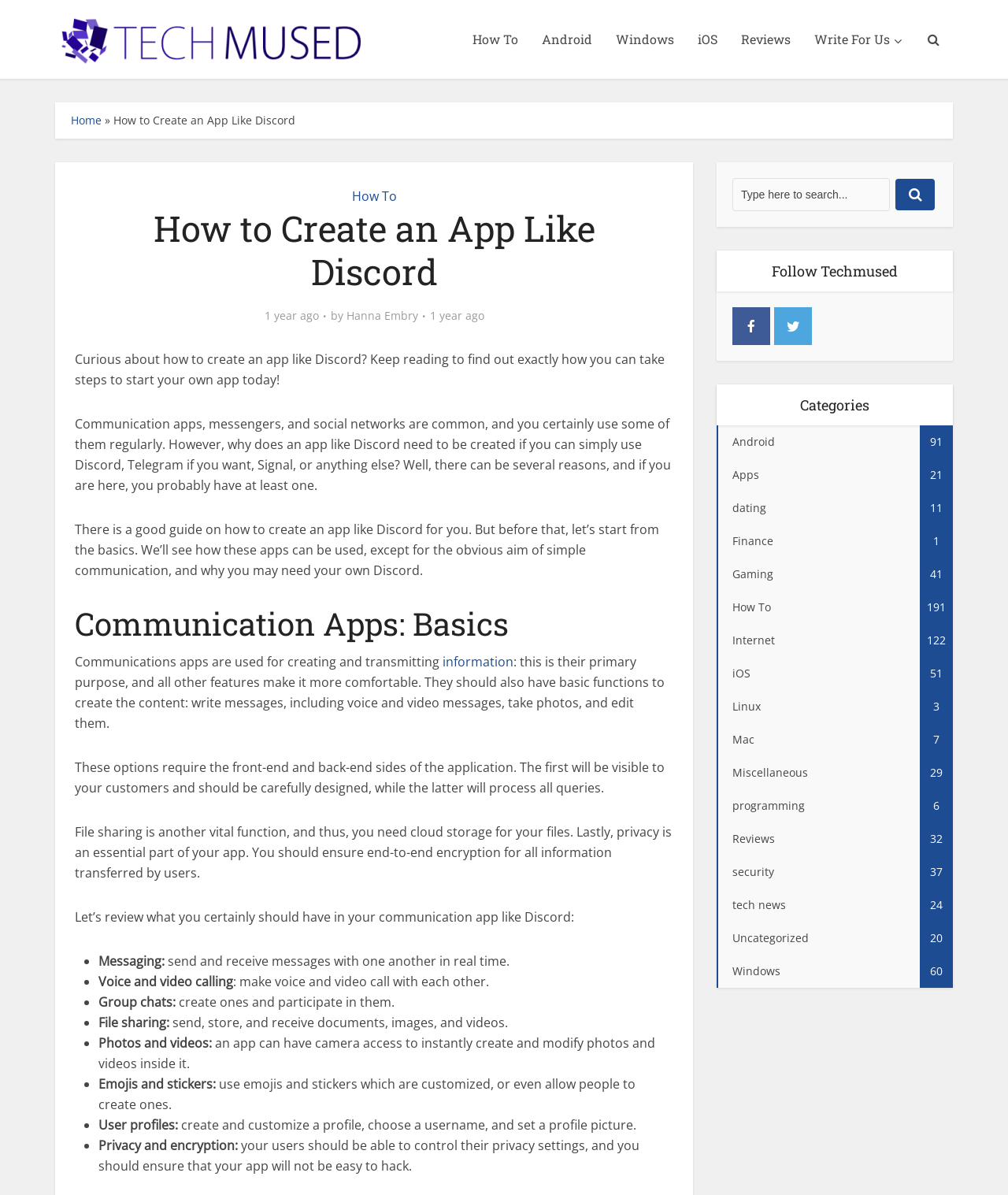Please find the bounding box coordinates in the format (top-left x, top-left y, bottom-right x, bottom-right y) for the given element description. Ensure the coordinates are floating point numbers between 0 and 1. Description: iOS51

[0.711, 0.55, 0.945, 0.577]